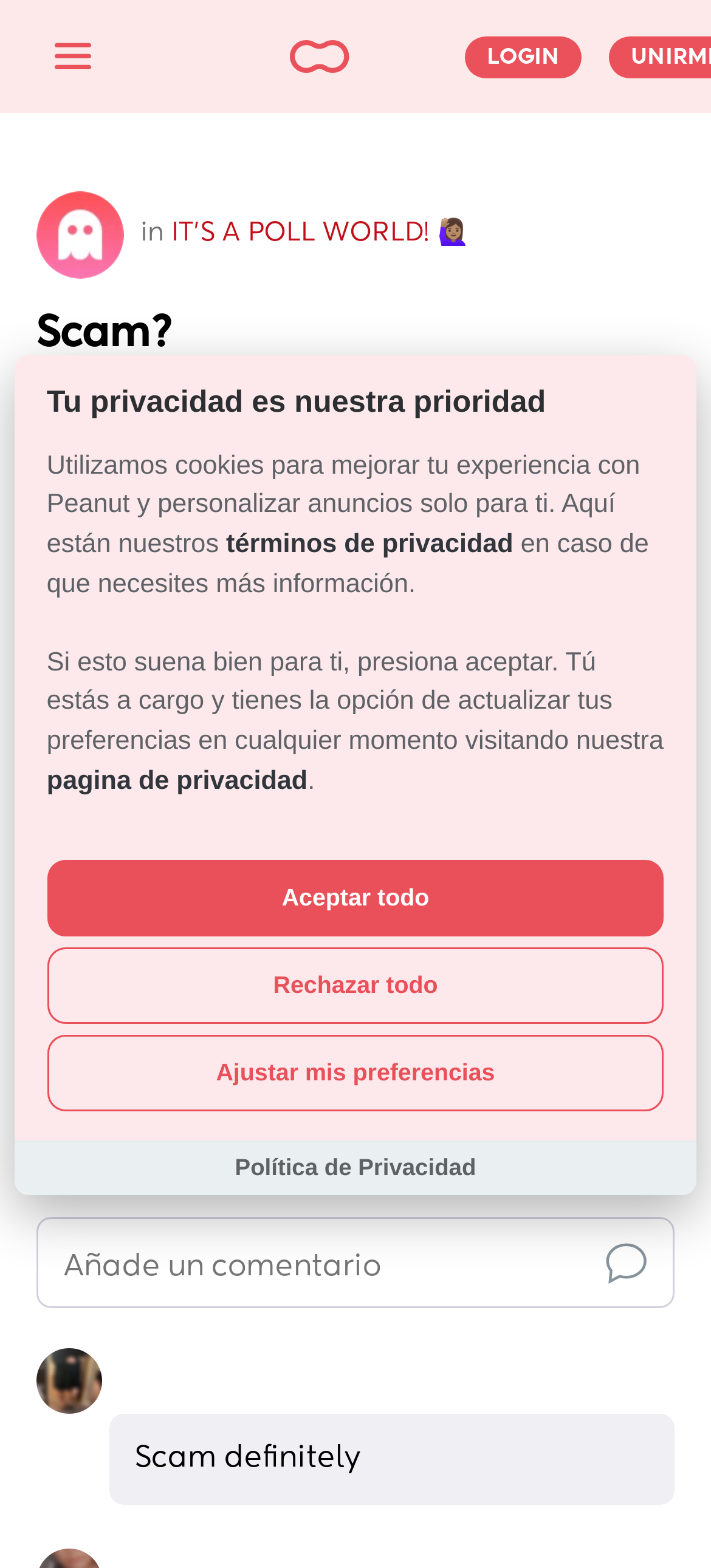Identify the bounding box for the UI element described as: "aria-label="Share post"". The coordinates should be four float numbers between 0 and 1, i.e., [left, top, right, bottom].

[0.395, 0.31, 0.562, 0.369]